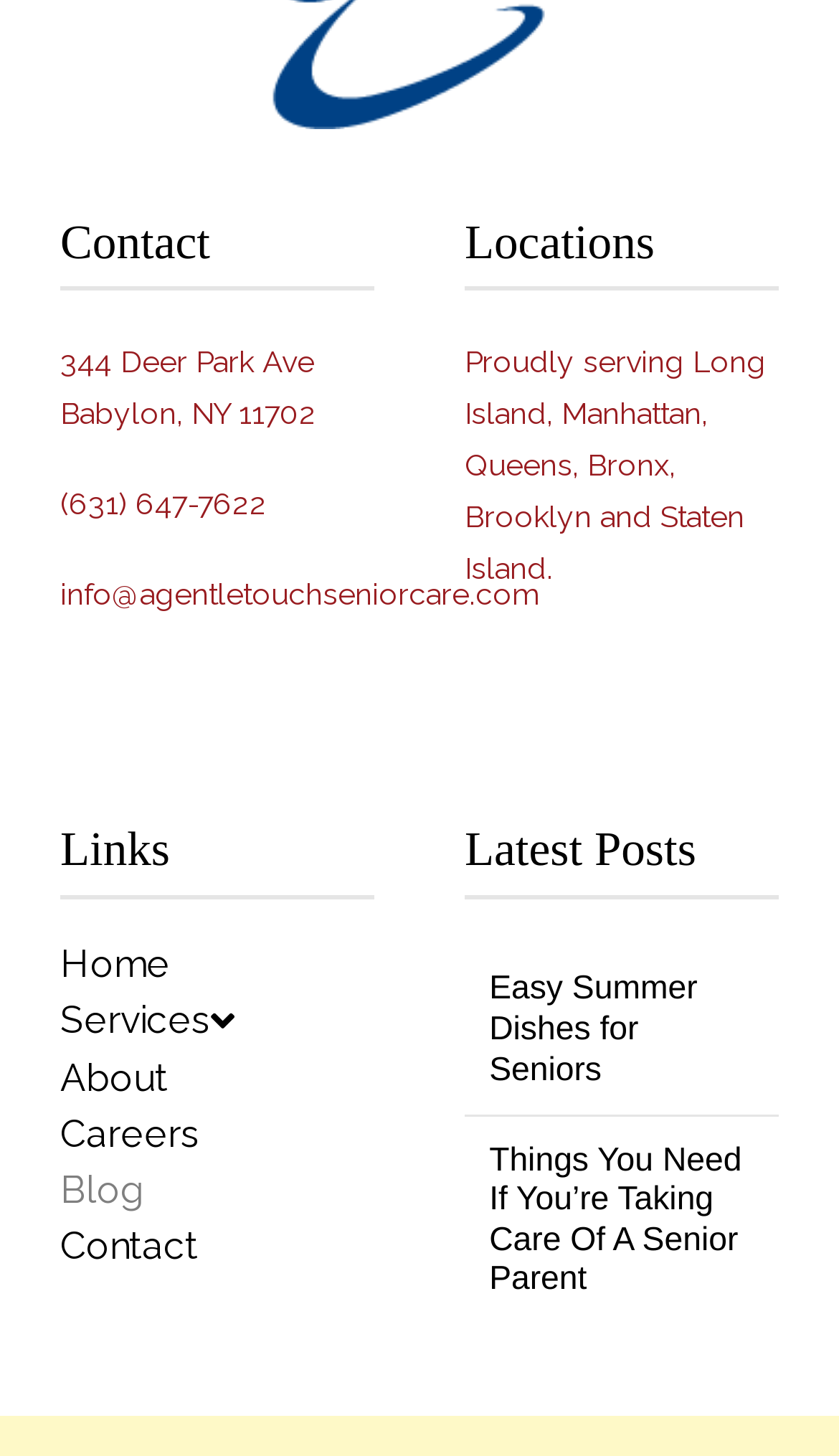What is the phone number of the contact?
Look at the image and provide a detailed response to the question.

I found the phone number by looking at the link elements under the 'Contact' heading, and the phone number is explicitly stated as '(631) 647-7622'.